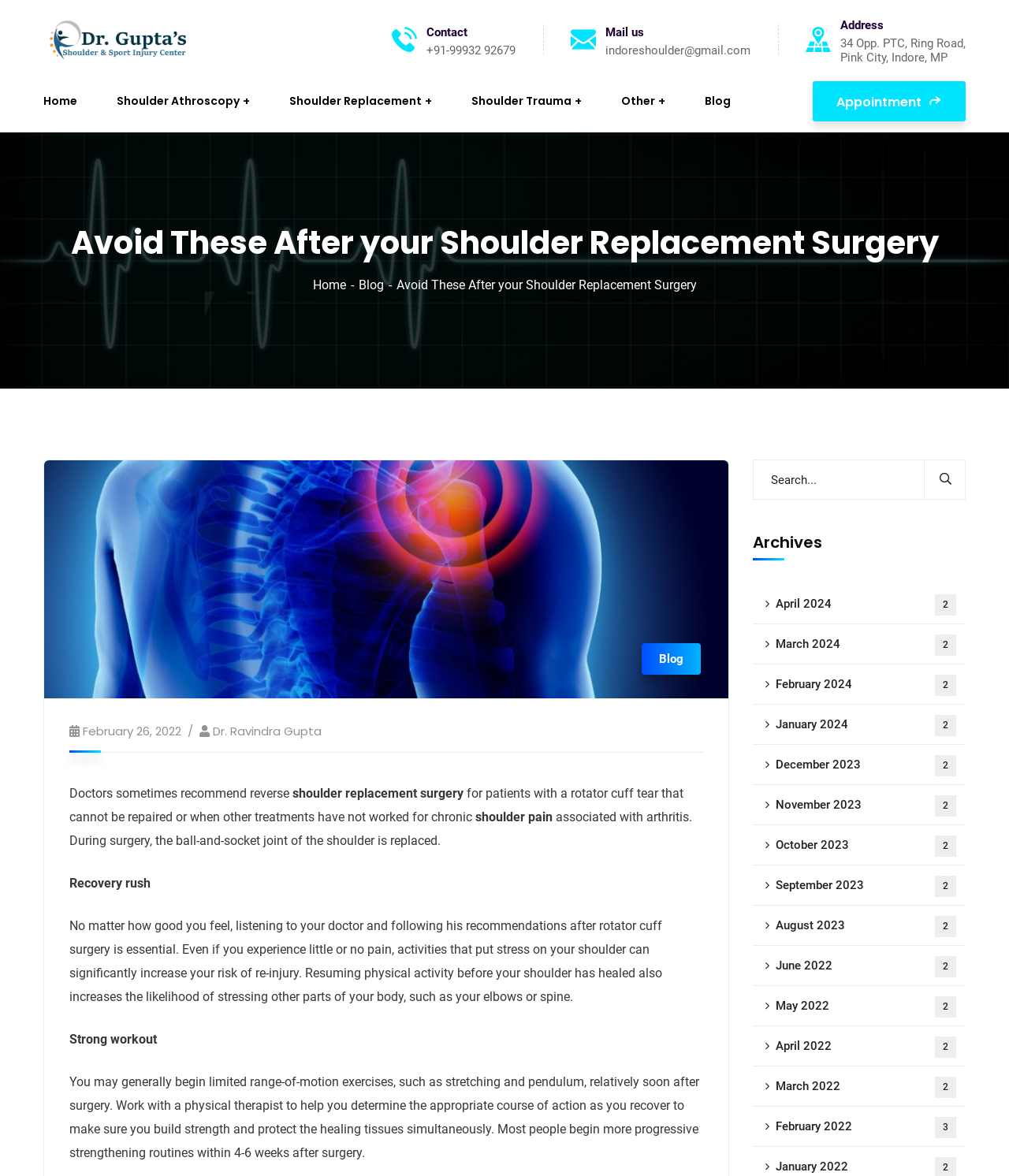Craft a detailed narrative of the webpage's structure and content.

This webpage is about Dr. Ravindra Gupta, a doctor who specializes in shoulder replacement surgery. At the top of the page, there are multiple links to the doctor's name, along with an image of him. Below that, there is a contact section with a phone number, email address, and physical address.

The main content of the page is an article titled "Avoid These After your Shoulder Replacement Surgery." The article discusses the importance of following a doctor's recommendations after rotator cuff surgery to avoid re-injury and ensure proper healing. It also provides guidance on when to resume physical activity and how to build strength after surgery.

On the right side of the page, there is a search bar and a section titled "Archives" with links to various months and years. Below that, there are quick links to other sections of the website, including the home page, about us, gallery, case study, blog, and contact.

At the bottom of the page, there are three columns of links. The first column is titled "Quick Links" and includes links to various sections of the website. The second column is titled "Shoulder" and includes links to different types of shoulder surgeries and procedures. The third column is titled "Other Joints" and includes links to information about knee, ankle, hip, elbow, and wrist surgeries.

There are a total of 5 images on the page, including the image of Dr. Ravindra Gupta and an image related to shoulder replacement surgery.